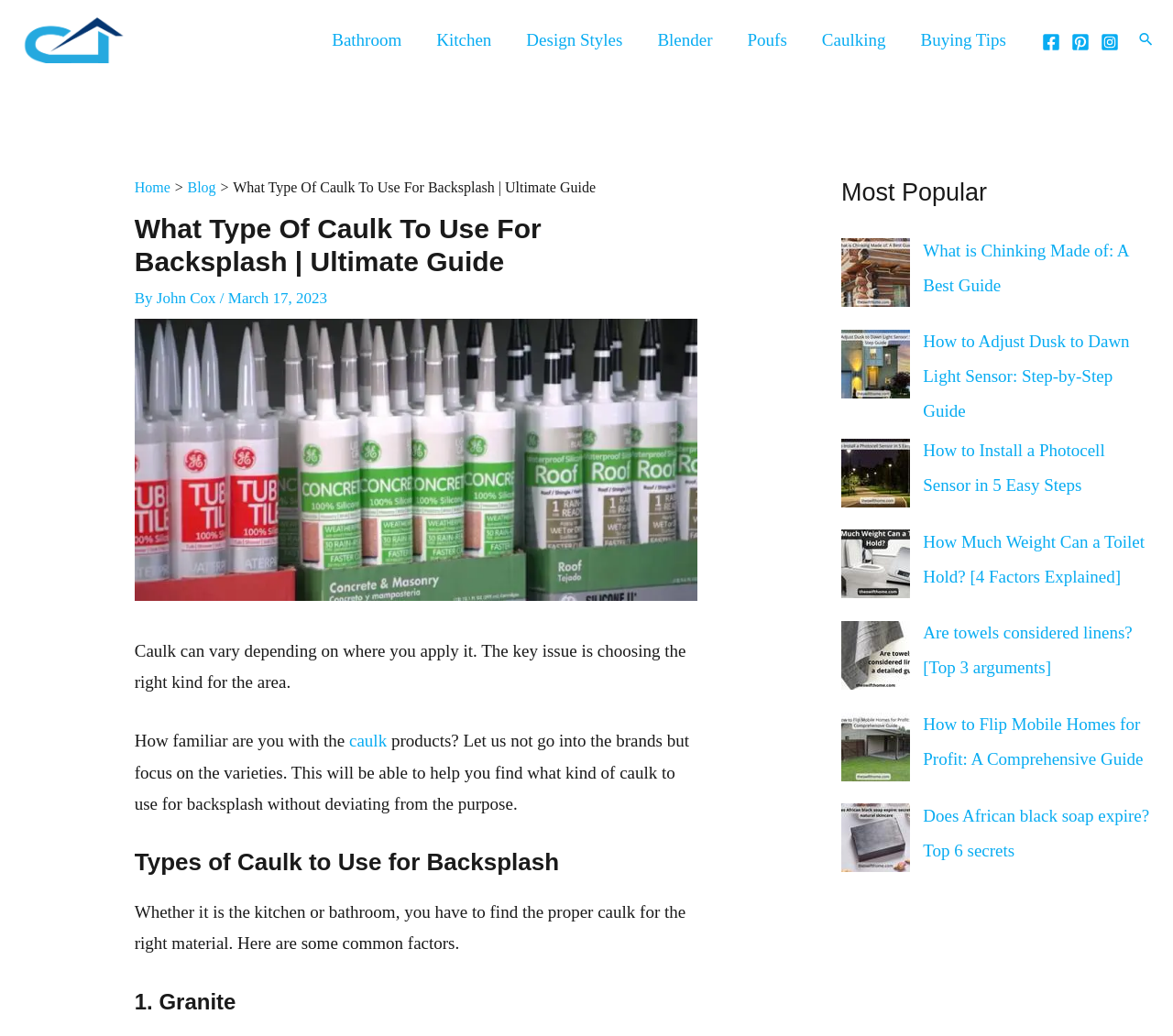Answer this question using a single word or a brief phrase:
What is the date of publication of this article?

March 17, 2023